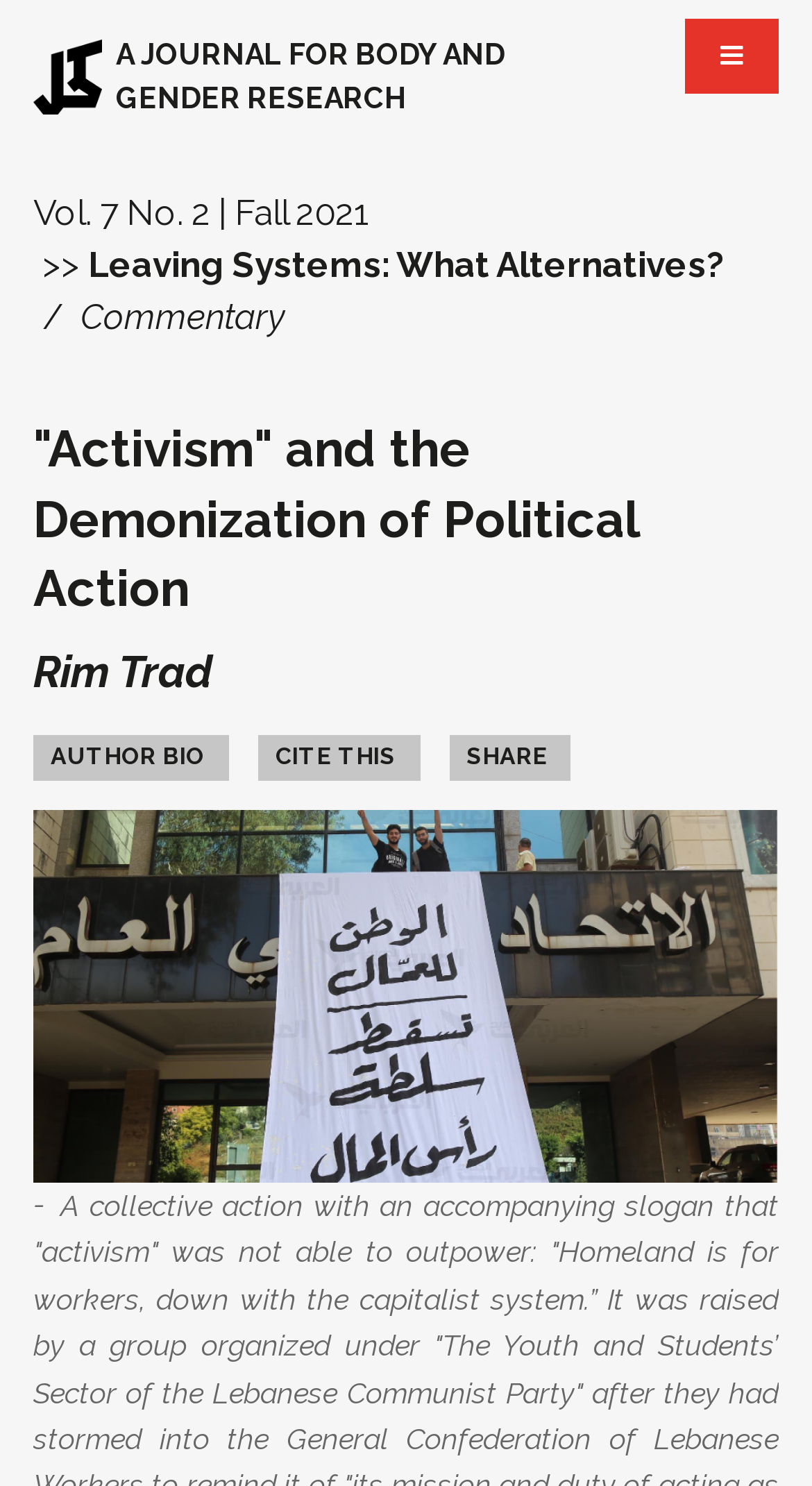Please find and report the primary heading text from the webpage.

"Activism" and the Demonization of Political Action